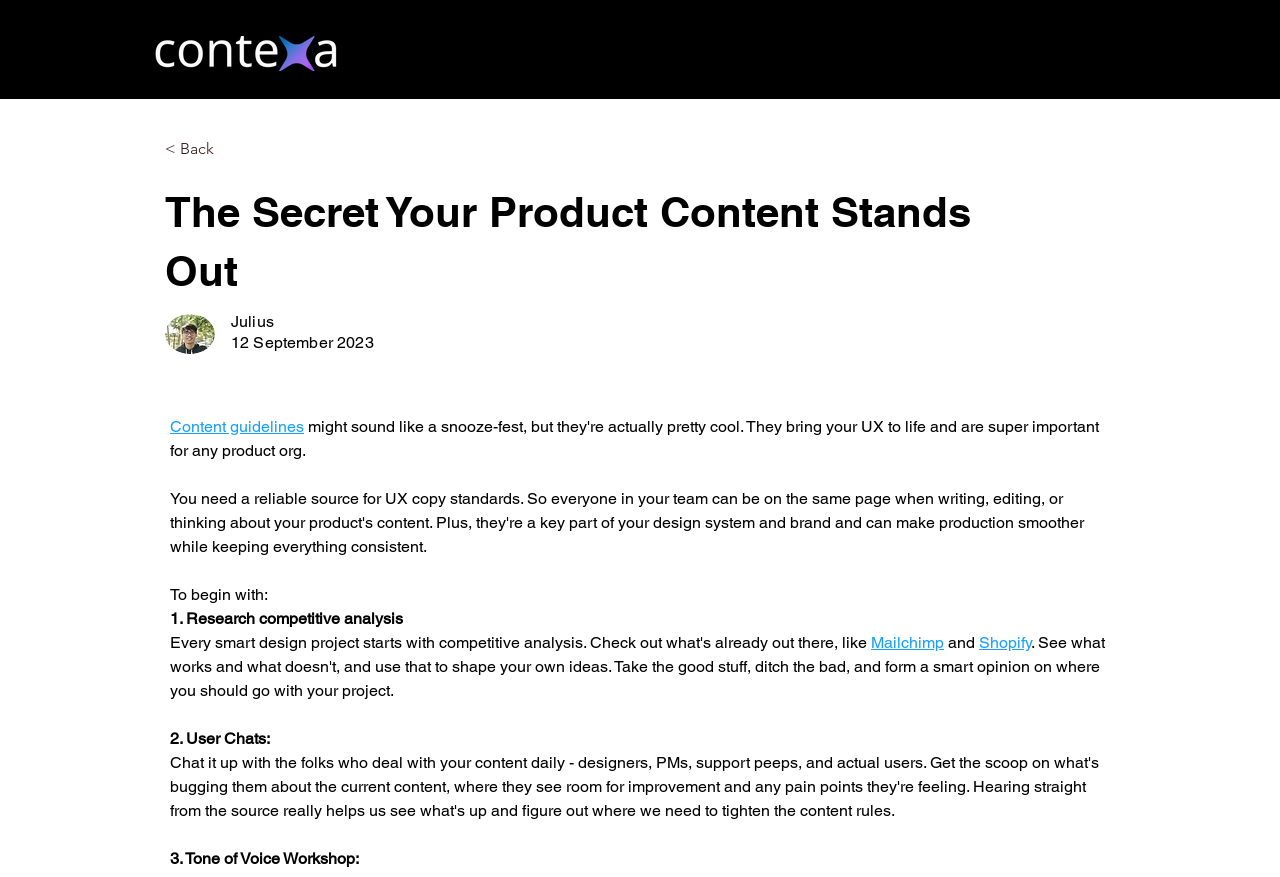Provide an in-depth caption for the elements present on the webpage.

The webpage appears to be a blog post or article about creating standout product content. At the top left, there is a logo image of Contexa, and next to it, there are two empty headings. Below the logo, there is a large heading that reads "✨The Secret Your Product Content Stands Out ✨". 

To the right of the heading, there is an image of a WhatsApp screenshot, accompanied by the author's name "Julius" and the date "12 September 2023". 

Below the image, there is a link to "Content guidelines" and a paragraph of text that starts with "To begin with:". The text is divided into three points, each describing a step to create standout product content. The first point is "1. Research competitive analysis", the second point is "2. User Chats:", and the third point is "3. Tone of Voice Workshop:". The first point mentions two companies, Mailchimp and Shopify, with links to their respective websites.

At the top right, there is a button that reads "< Back", which likely navigates the user to a previous page.